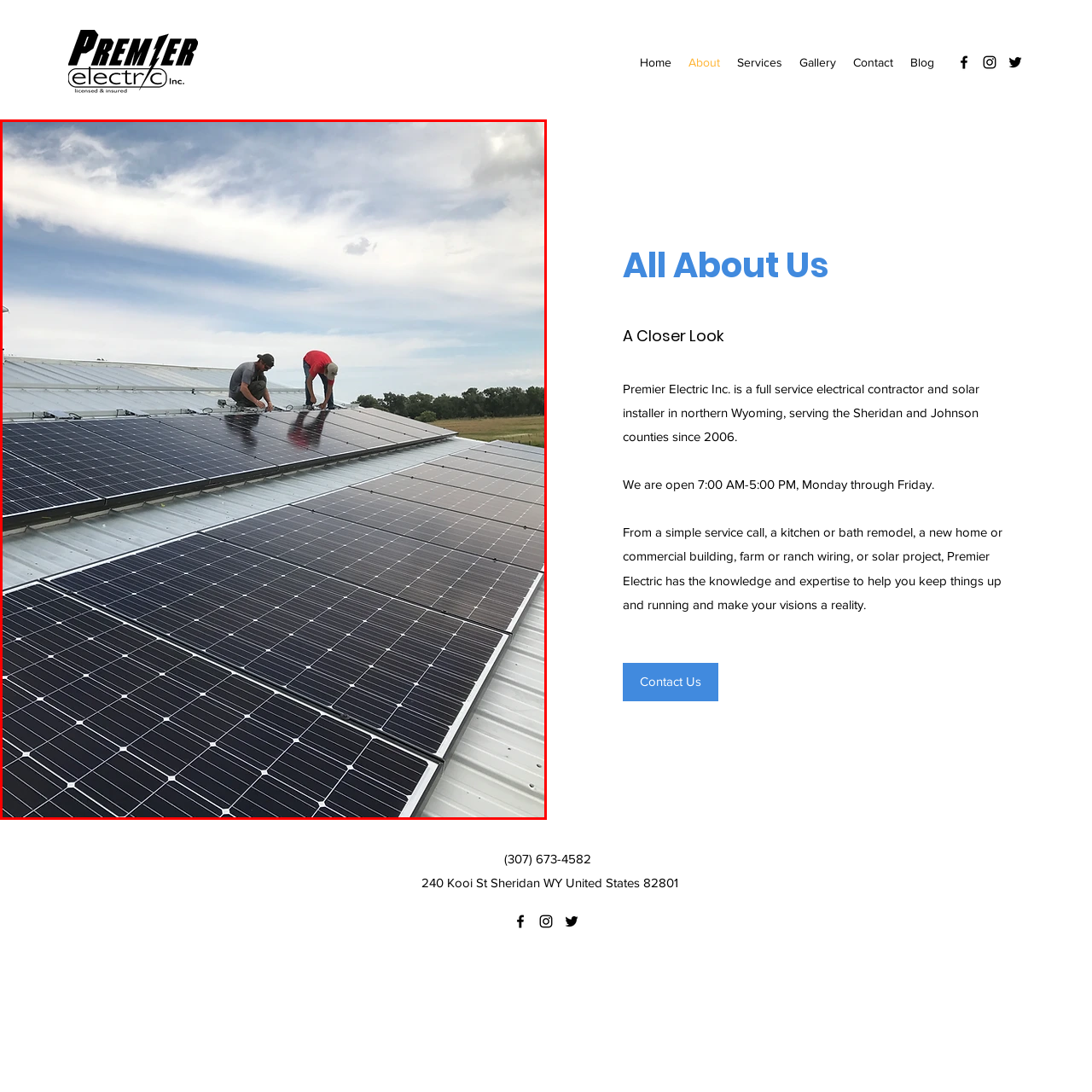Explain in detail what is happening within the highlighted red bounding box in the image.

In this dynamic image, two technicians are diligently working on a solar panel installation atop a building. They are positioned on a sloped metal roof where a series of sleek solar panels are neatly aligned, reflecting the clear blue sky above. One technician, dressed in a grey shirt, appears focused on fastening or adjusting equipment, while the other, in a red shirt, is also engaged in the installation process. The tranquil rural landscape is visible in the background, highlighting the integration of renewable energy solutions in a natural setting. This scene embodies the commitment to sustainable energy, showcasing Premier Electric Inc.'s expertise as a solar installer in northern Wyoming, promoting environmentally friendly practices for energy generation.